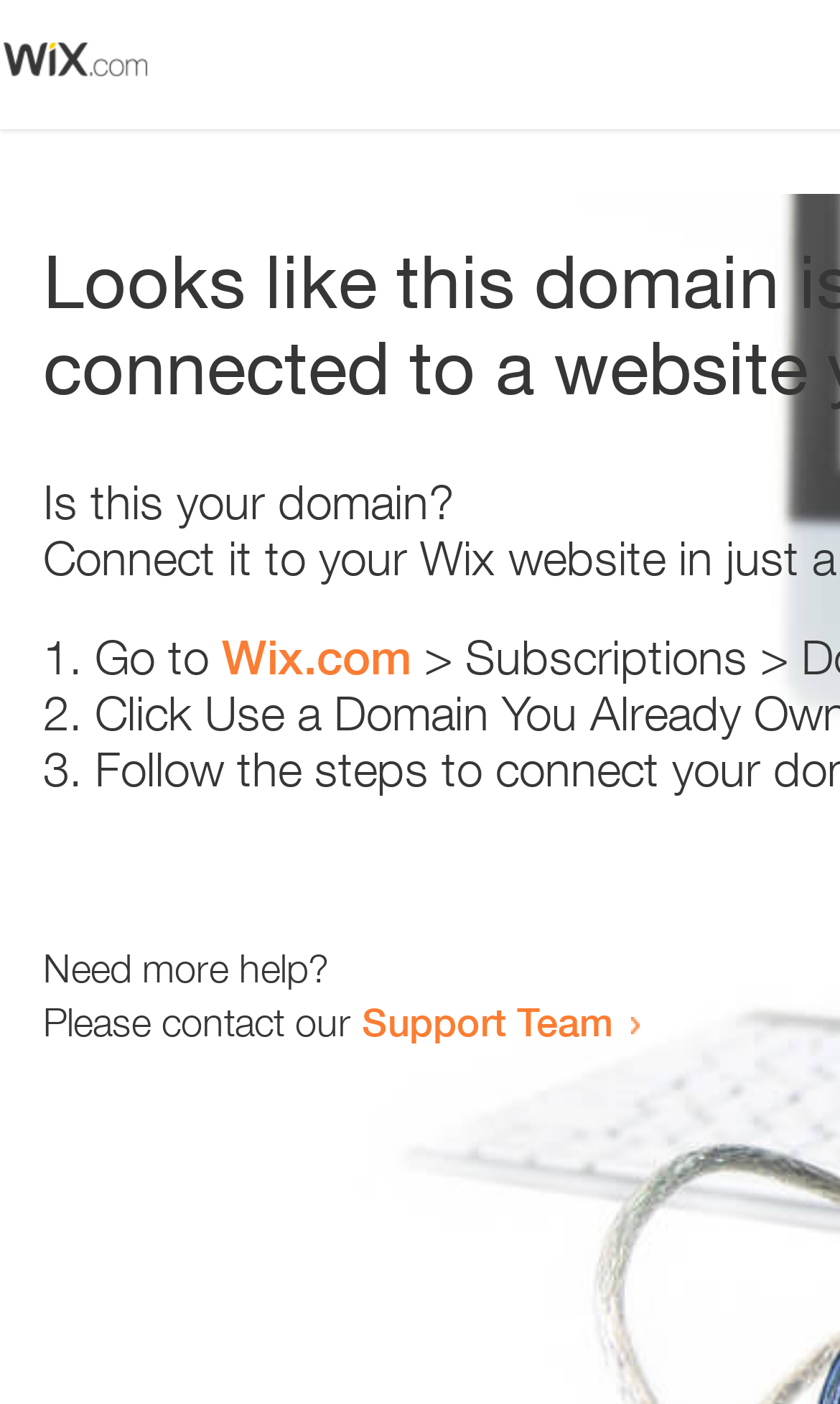What is the domain being referred to?
Could you answer the question in a detailed manner, providing as much information as possible?

The webpage contains a link 'Wix.com' which suggests that the domain being referred to is Wix.com. This can be inferred from the context of the sentence 'Go to Wix.com'.